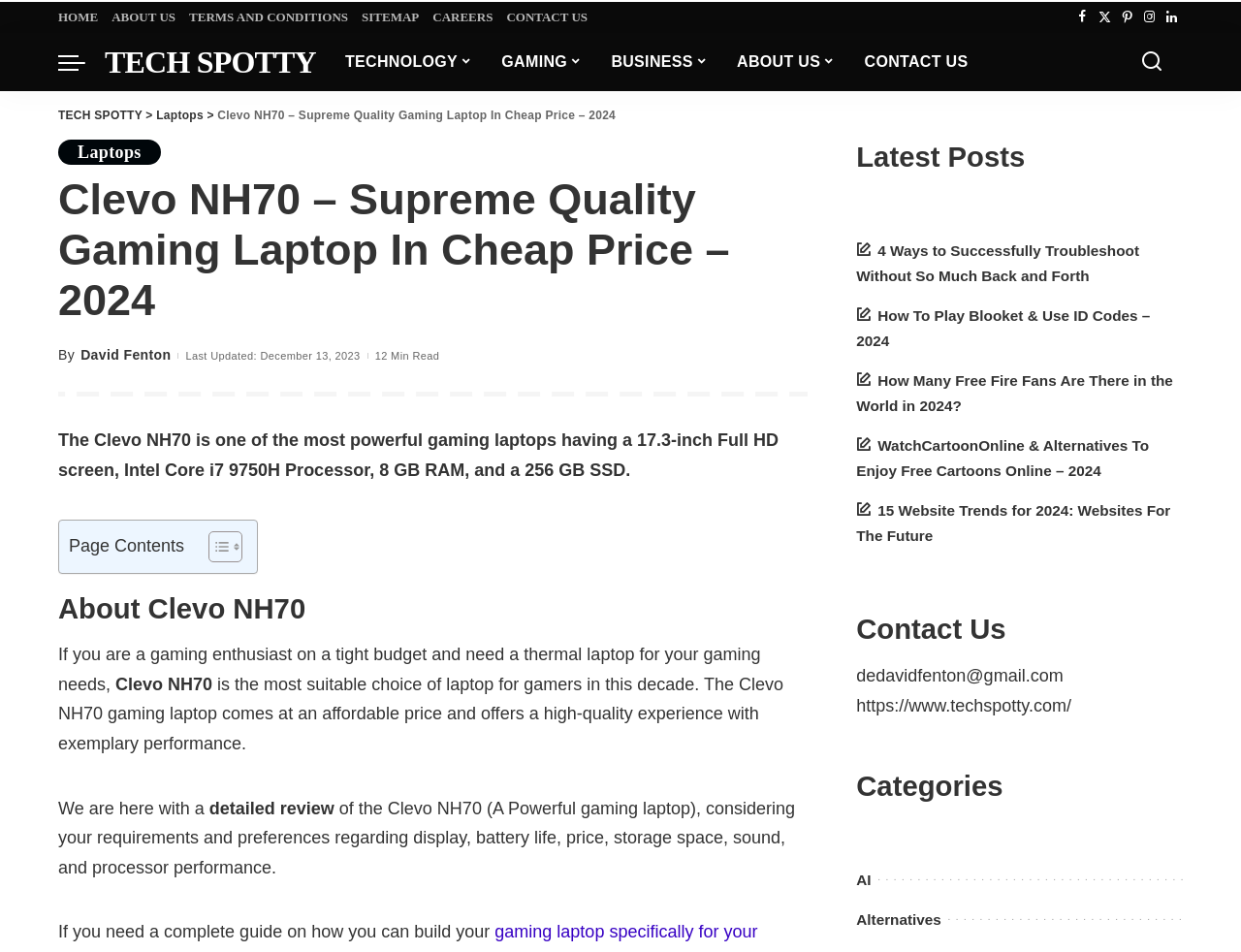Answer the question below in one word or phrase:
What is the last updated date of the article about the Clevo NH70 laptop?

December 13, 2023